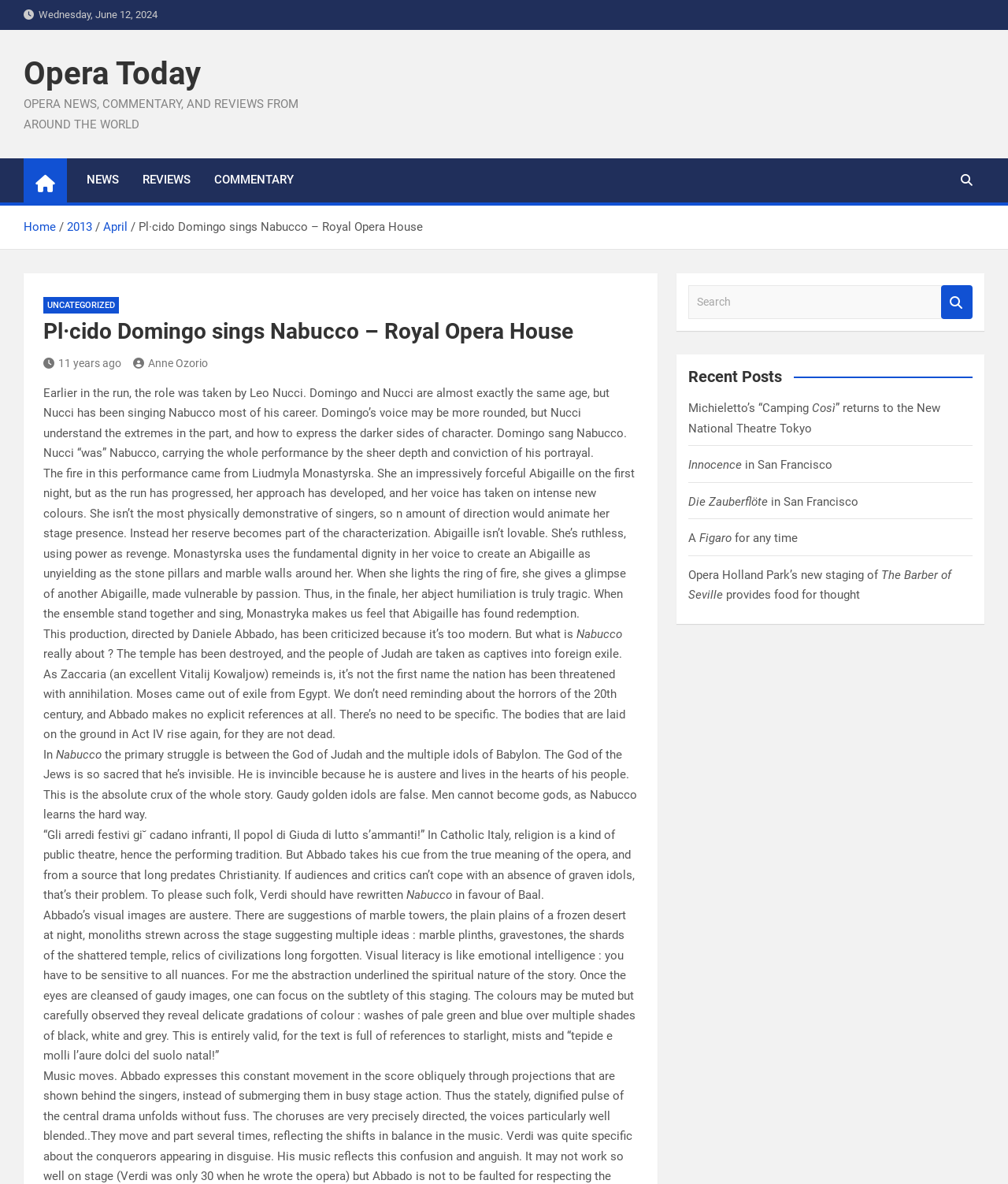Please identify the bounding box coordinates of the clickable region that I should interact with to perform the following instruction: "Read more about SEDAR+ Onboarding". The coordinates should be expressed as four float numbers between 0 and 1, i.e., [left, top, right, bottom].

None